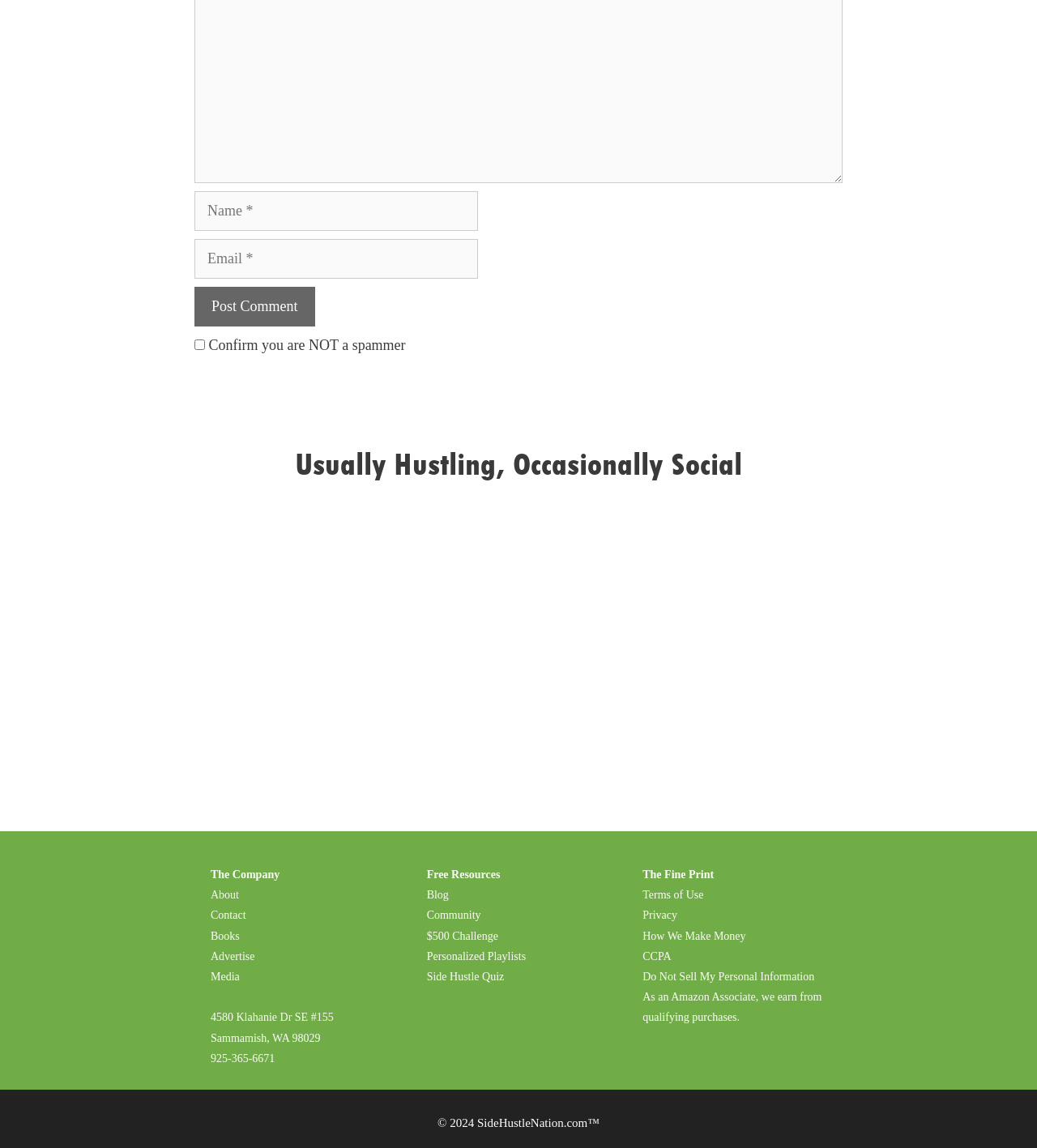Kindly determine the bounding box coordinates of the area that needs to be clicked to fulfill this instruction: "Click the About link".

[0.203, 0.774, 0.23, 0.785]